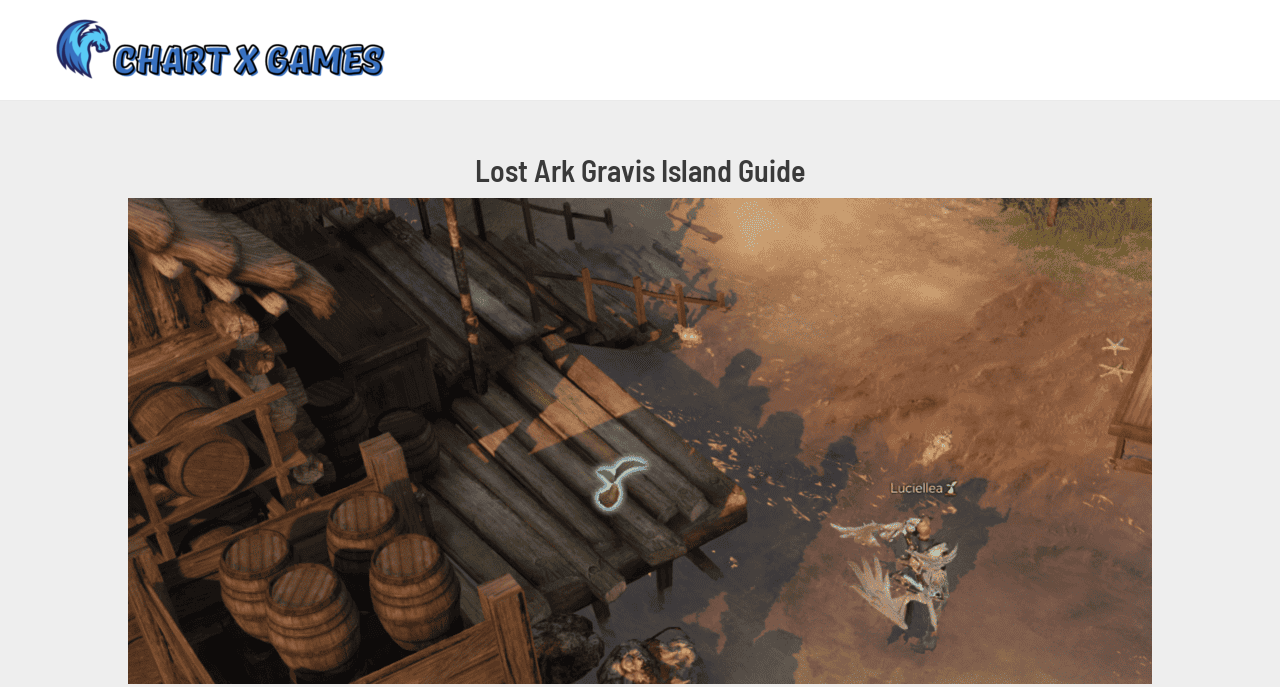Determine the bounding box coordinates (top-left x, top-left y, bottom-right x, bottom-right y) of the UI element described in the following text: alt="Chart X Games"

[0.031, 0.056, 0.314, 0.085]